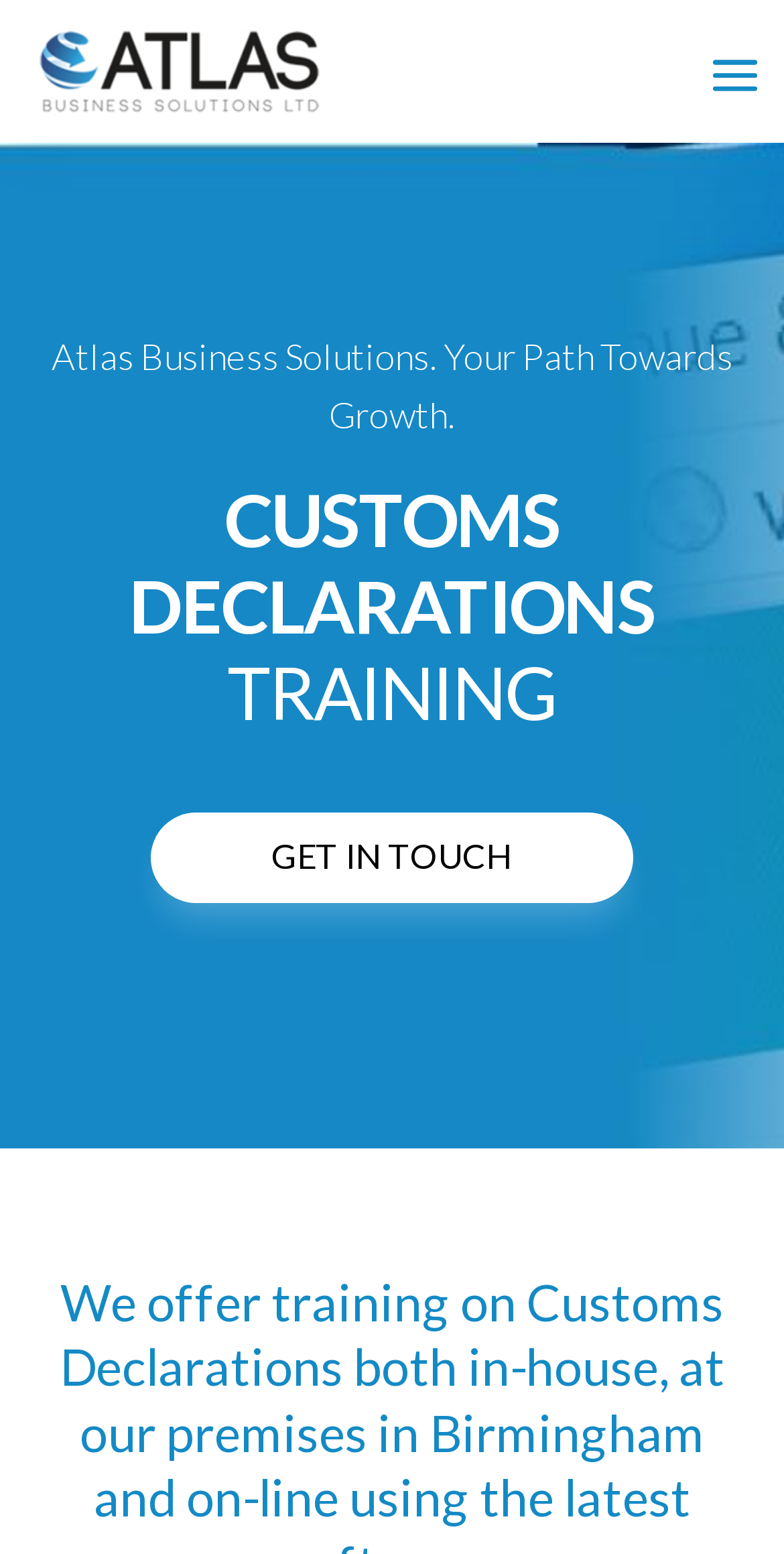Identify and extract the main heading of the webpage.

CUSTOMS DECLARATIONS TRAINING